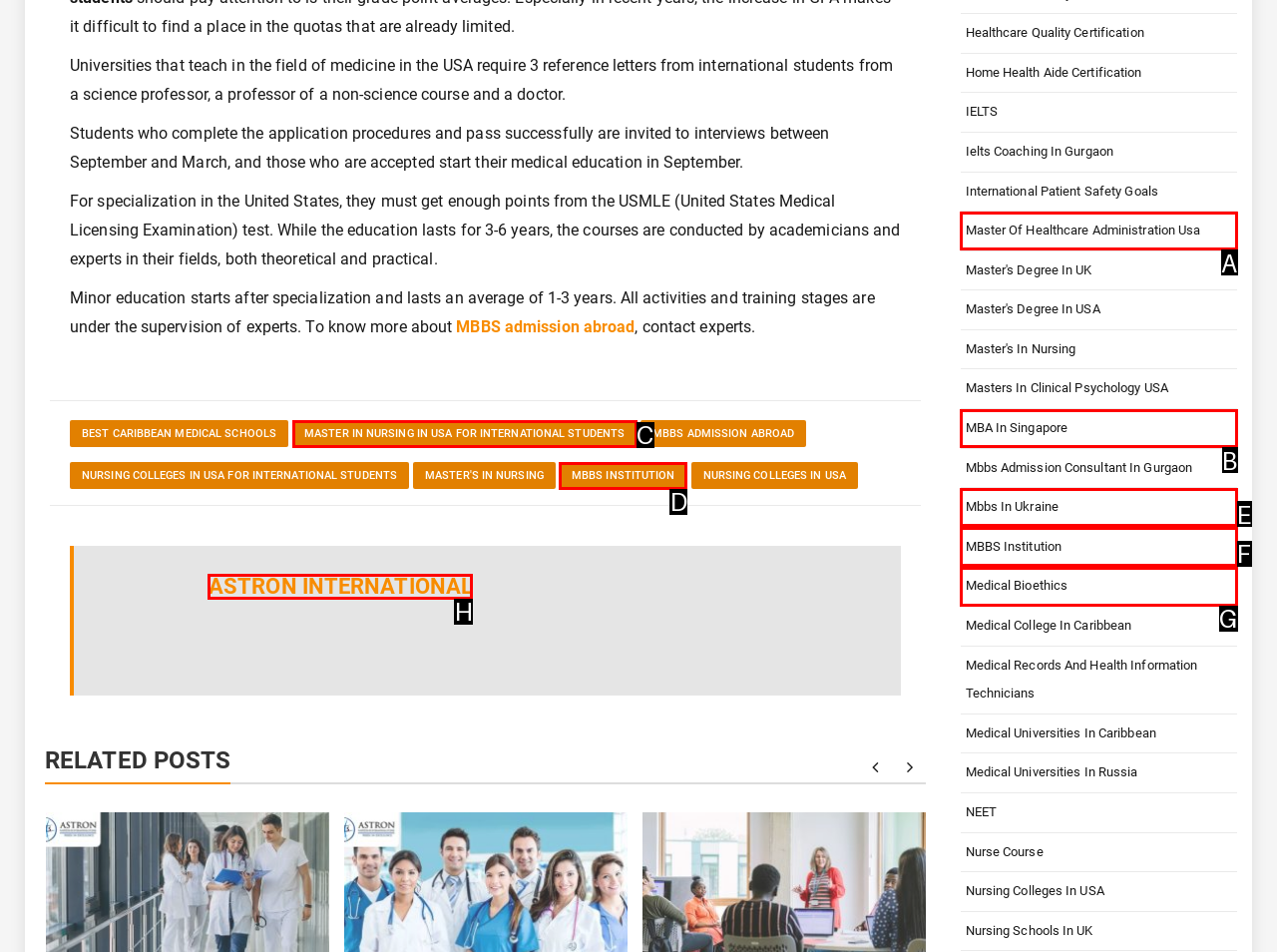Identify the HTML element you need to click to achieve the task: Learn about Fanuc Robots. Respond with the corresponding letter of the option.

None